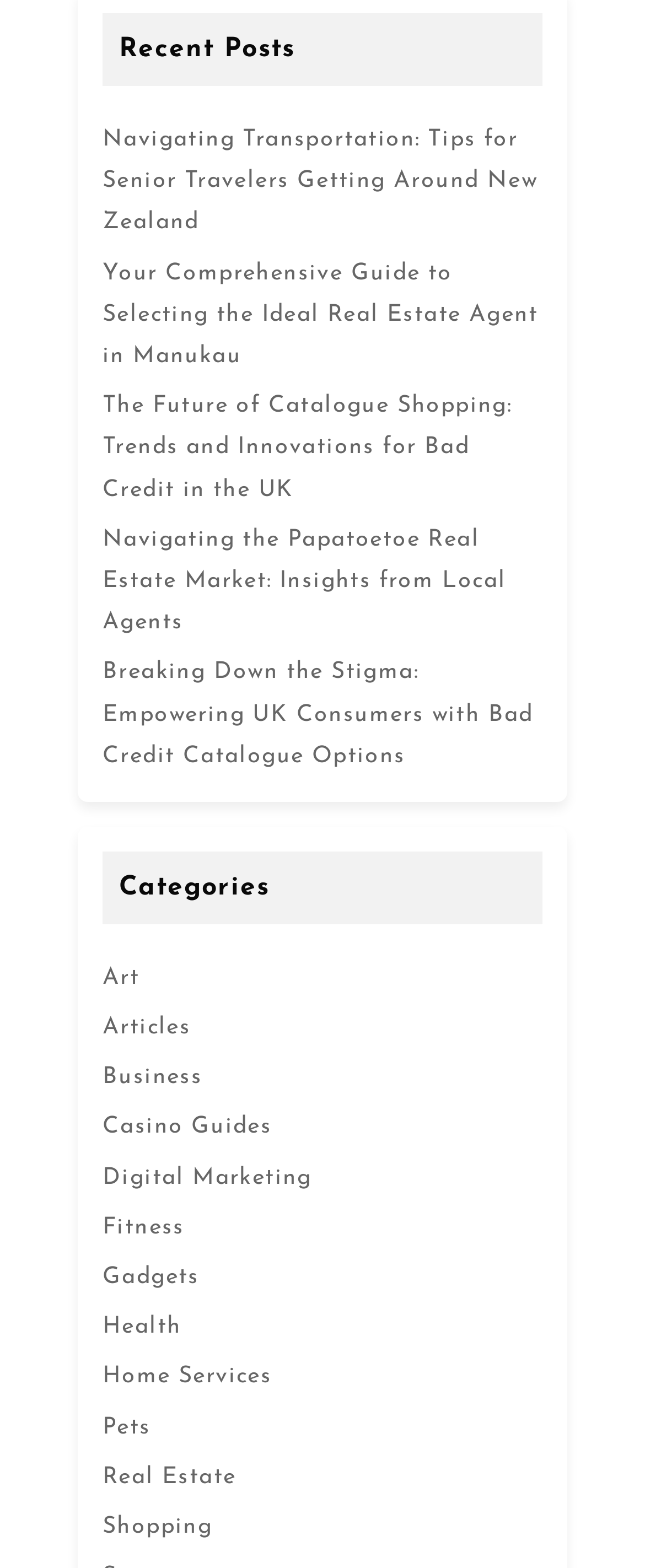Pinpoint the bounding box coordinates of the clickable area necessary to execute the following instruction: "browse categories". The coordinates should be given as four float numbers between 0 and 1, namely [left, top, right, bottom].

[0.159, 0.543, 0.841, 0.589]